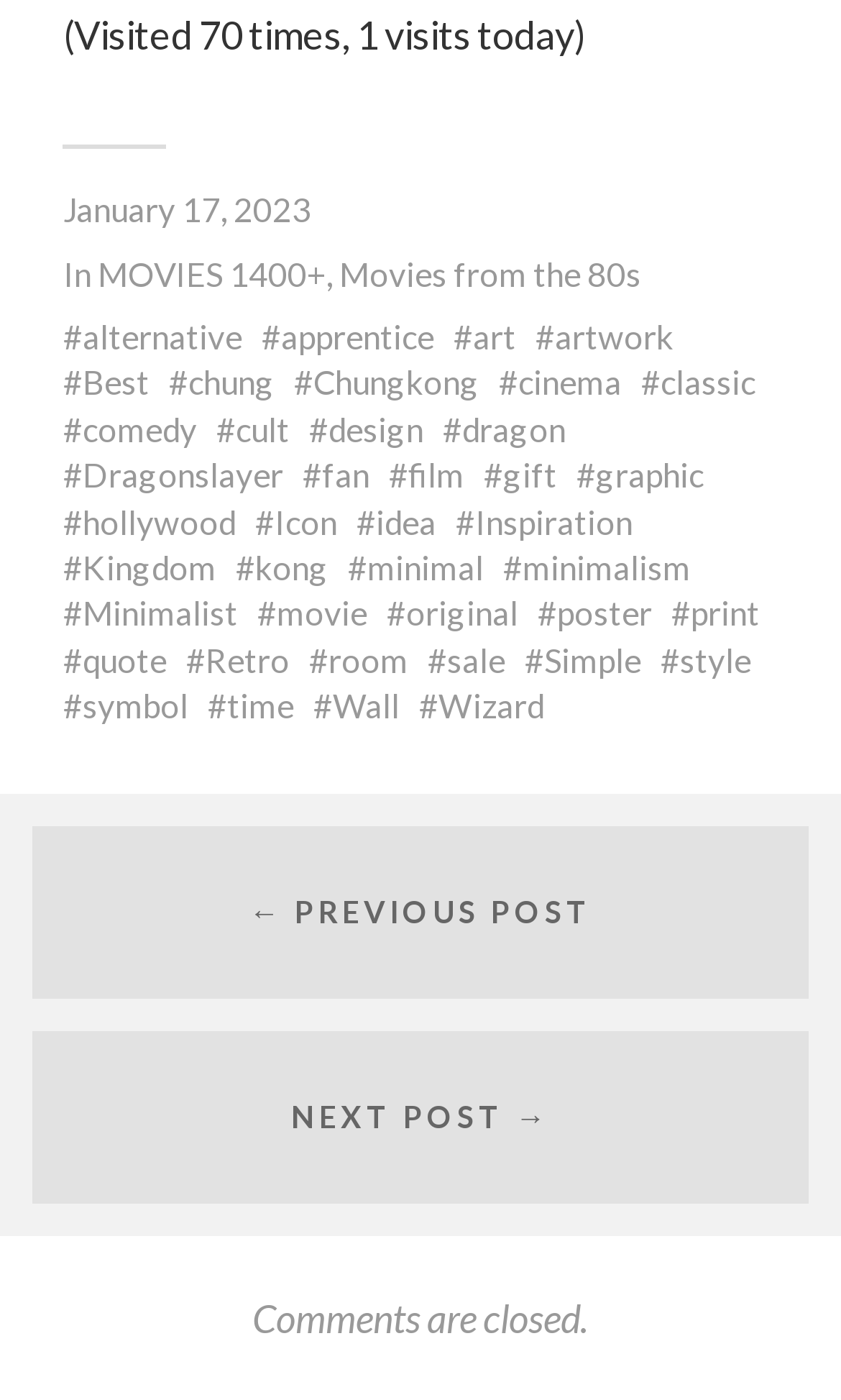Please specify the bounding box coordinates of the region to click in order to perform the following instruction: "Check the previous post".

[0.038, 0.59, 0.962, 0.713]